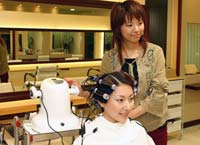Give a detailed account of the elements present in the image.

In a stylish salon setting, a professional stylist is applying a hot perm treatment to a client, who sits calmly with rollers in her hair. The device used for the perm, which appears modern and sophisticated, is positioned on the client's head, suggesting a blend of technology and beauty. This scene reflects the rising trend of curly hair styles among women in Japan, particularly inspired by the return of soft, voluminous waves reminiscent of popular looks from fashion magazines. The popularity of hot perms, also known as digital perms, highlights advancements in hair care that cater to modern trends while offering salon-quality results at home.